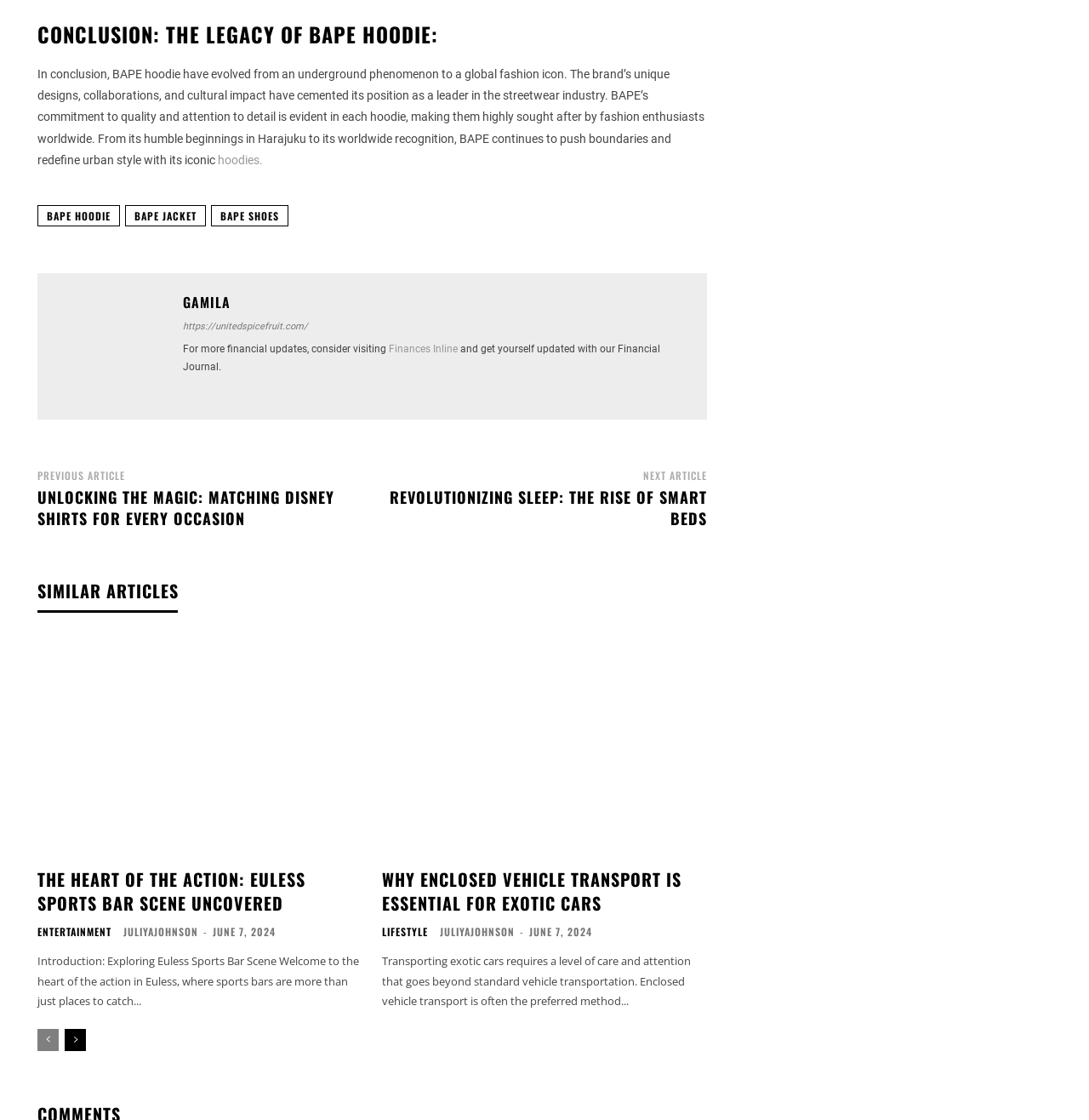Please identify the bounding box coordinates of the element's region that I should click in order to complete the following instruction: "Visit the 'Doctoral Dissertations' collection". The bounding box coordinates consist of four float numbers between 0 and 1, i.e., [left, top, right, bottom].

None